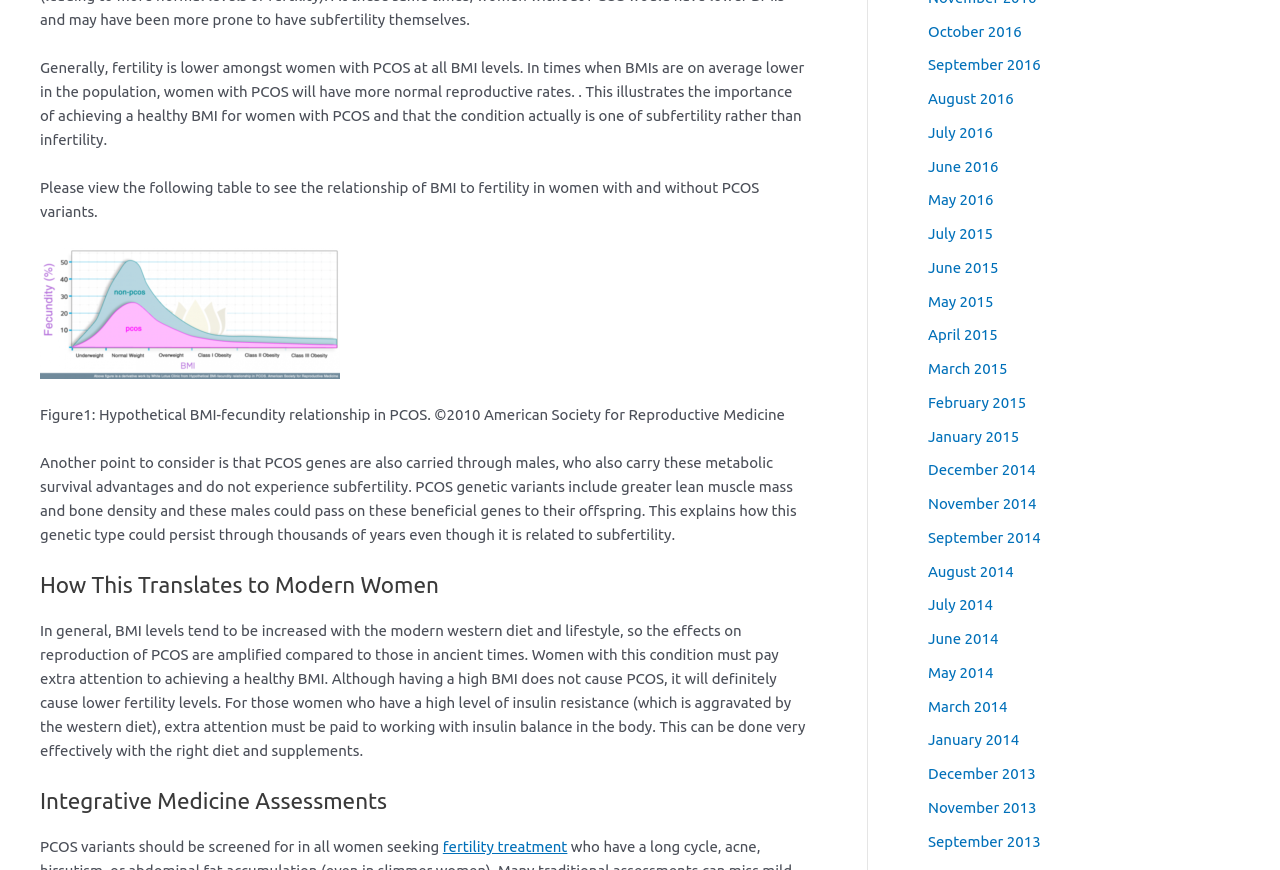Please identify the bounding box coordinates of the element I need to click to follow this instruction: "read about Integrative Medicine Assessments".

[0.031, 0.904, 0.63, 0.937]